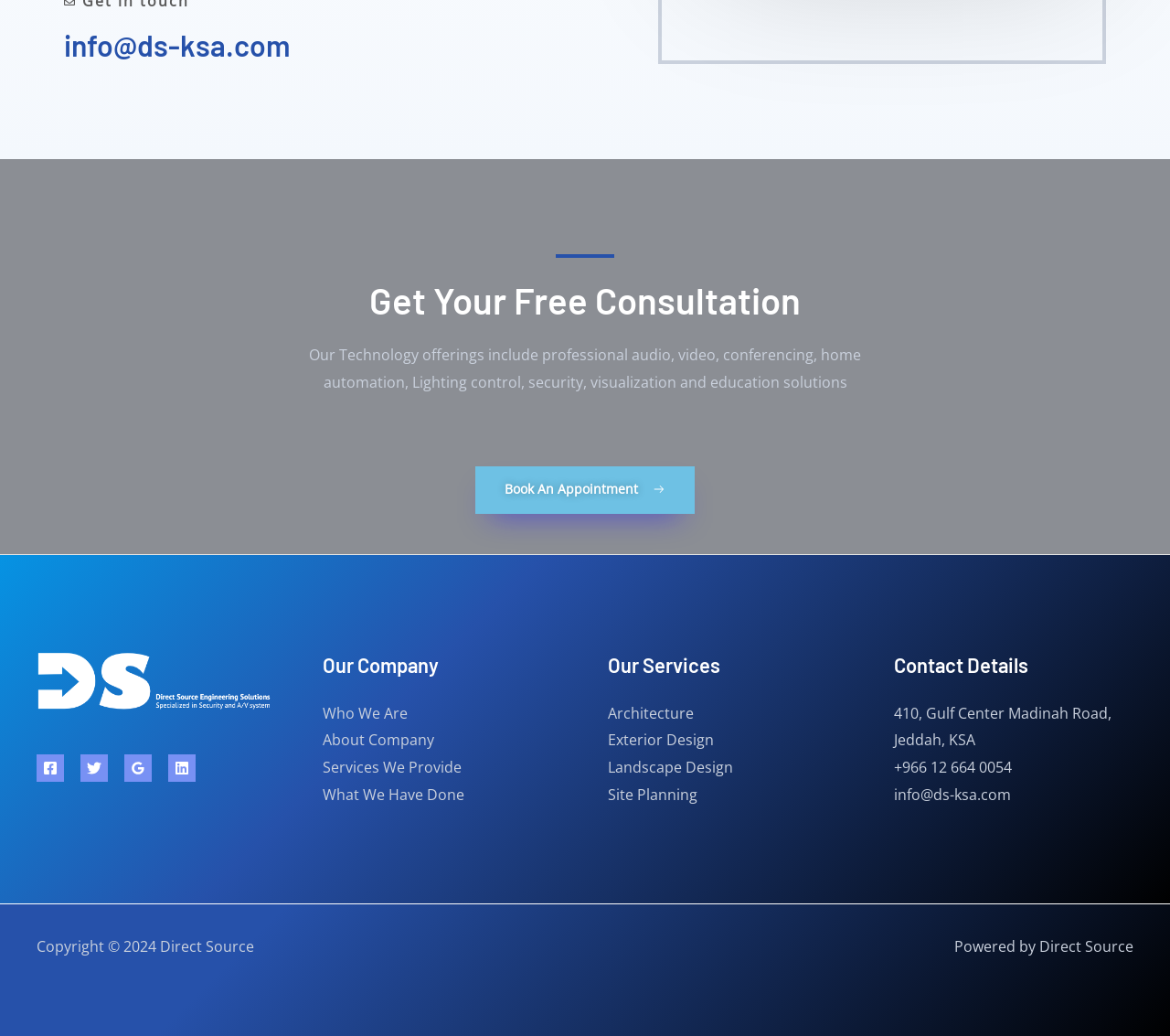Locate the bounding box coordinates of the element that should be clicked to fulfill the instruction: "Get a free consultation".

[0.406, 0.45, 0.594, 0.496]